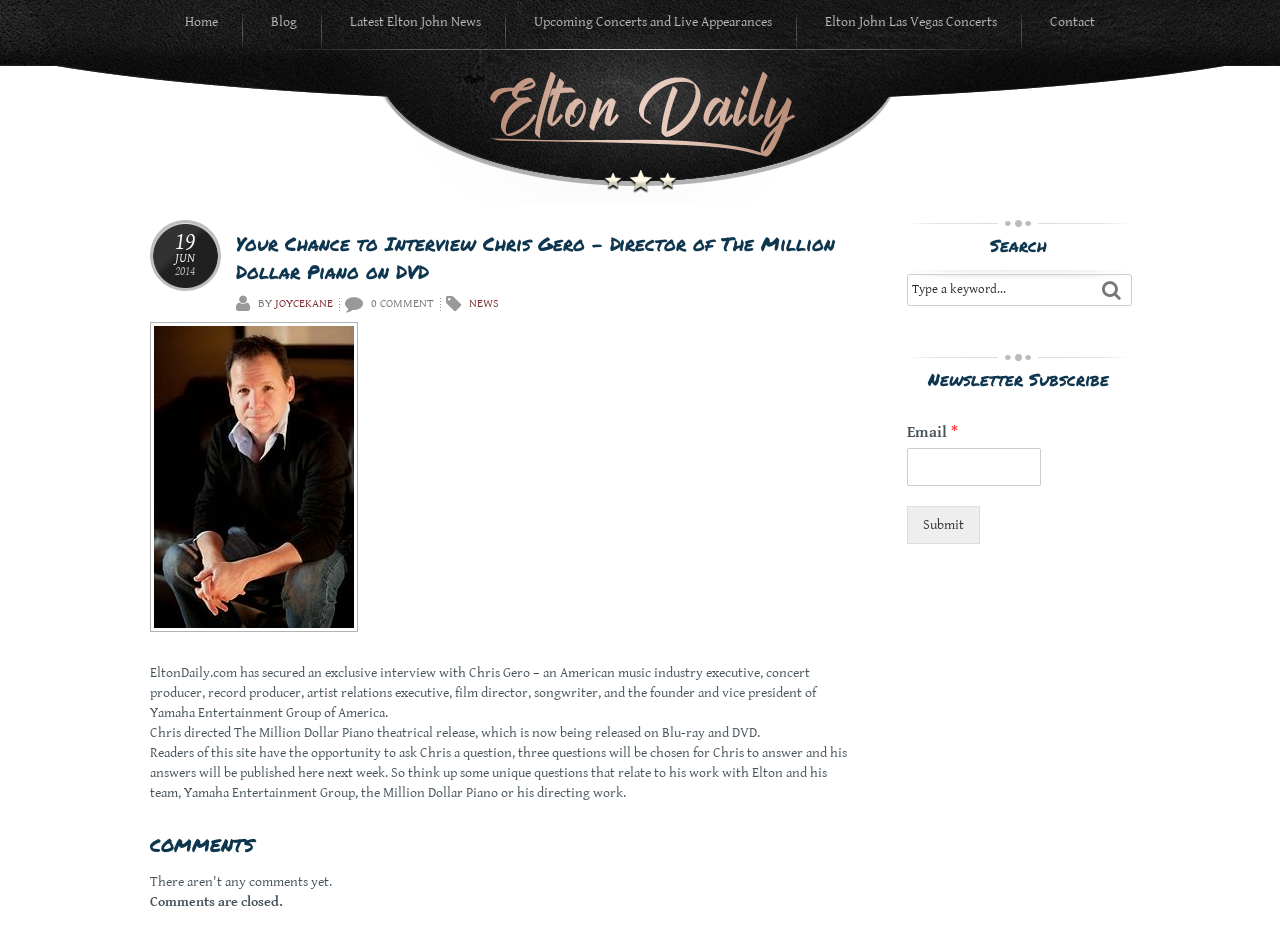Using the information shown in the image, answer the question with as much detail as possible: What is required to subscribe to the newsletter?

The answer can be found in the newsletter subscription section of the webpage, where an email textbox is provided with an asterisk symbol indicating that it is a required field.